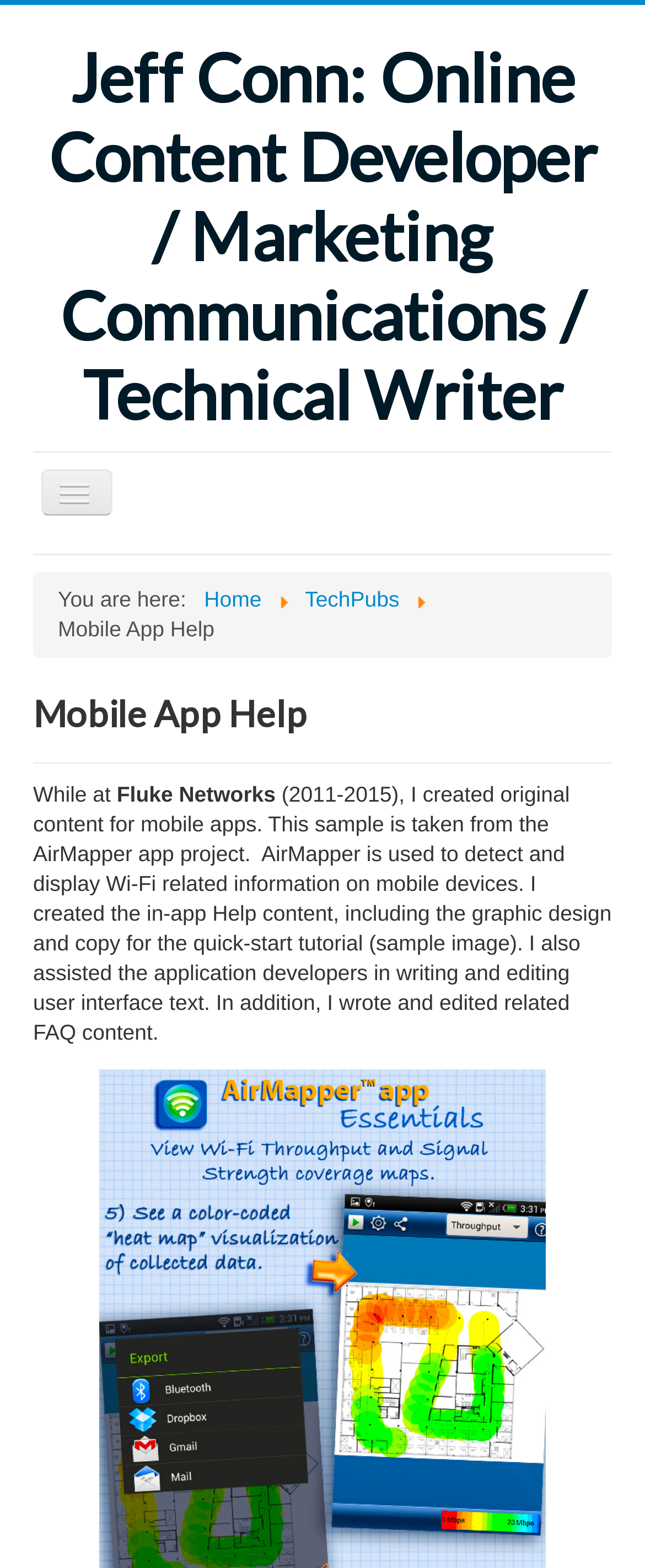Using the provided element description, identify the bounding box coordinates as (top-left x, top-left y, bottom-right x, bottom-right y). Ensure all values are between 0 and 1. Description: TechPubs

[0.473, 0.374, 0.619, 0.39]